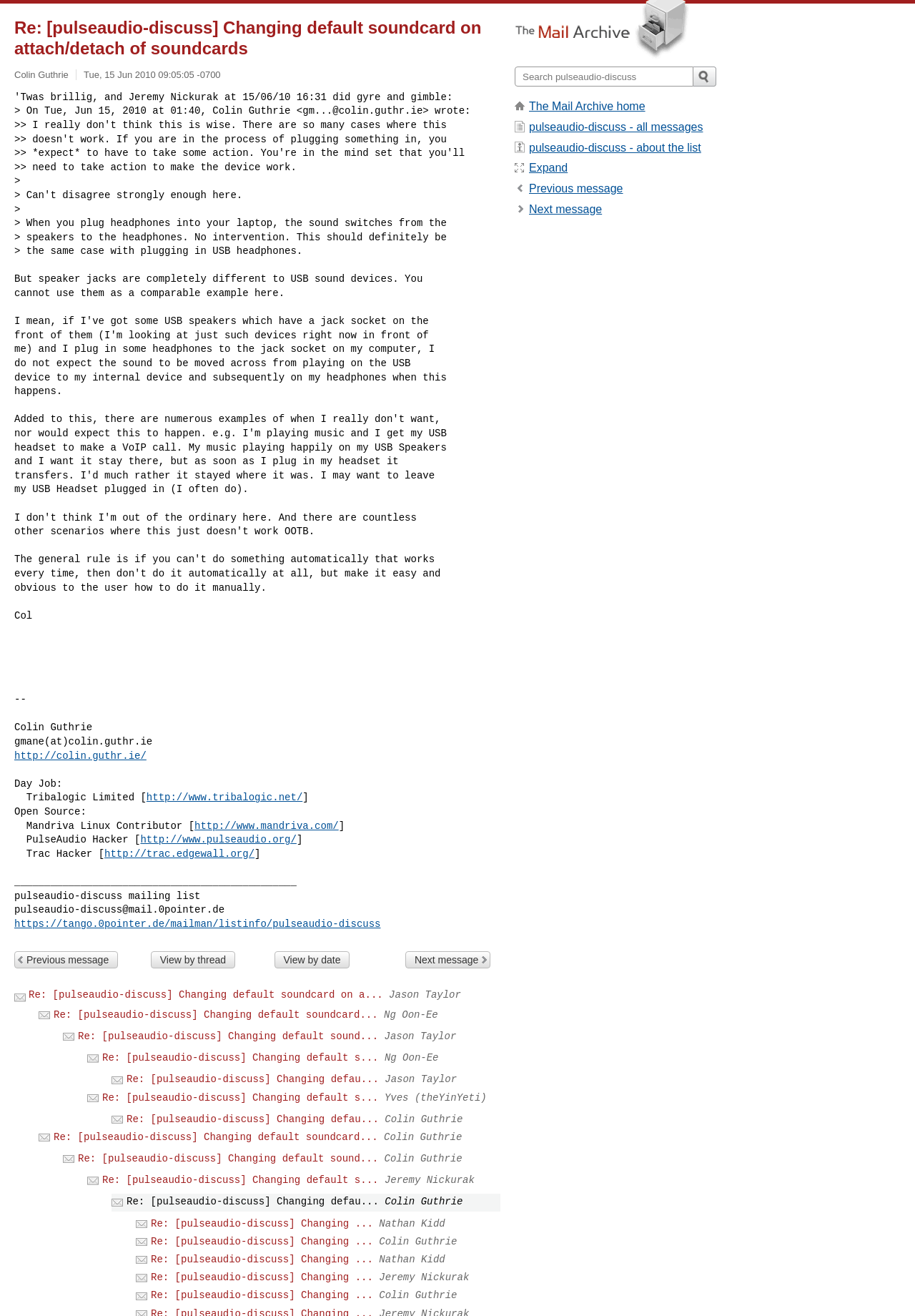Please locate and retrieve the main header text of the webpage.

Re: [pulseaudio-discuss] Changing default soundcard on attach/detach of soundcards